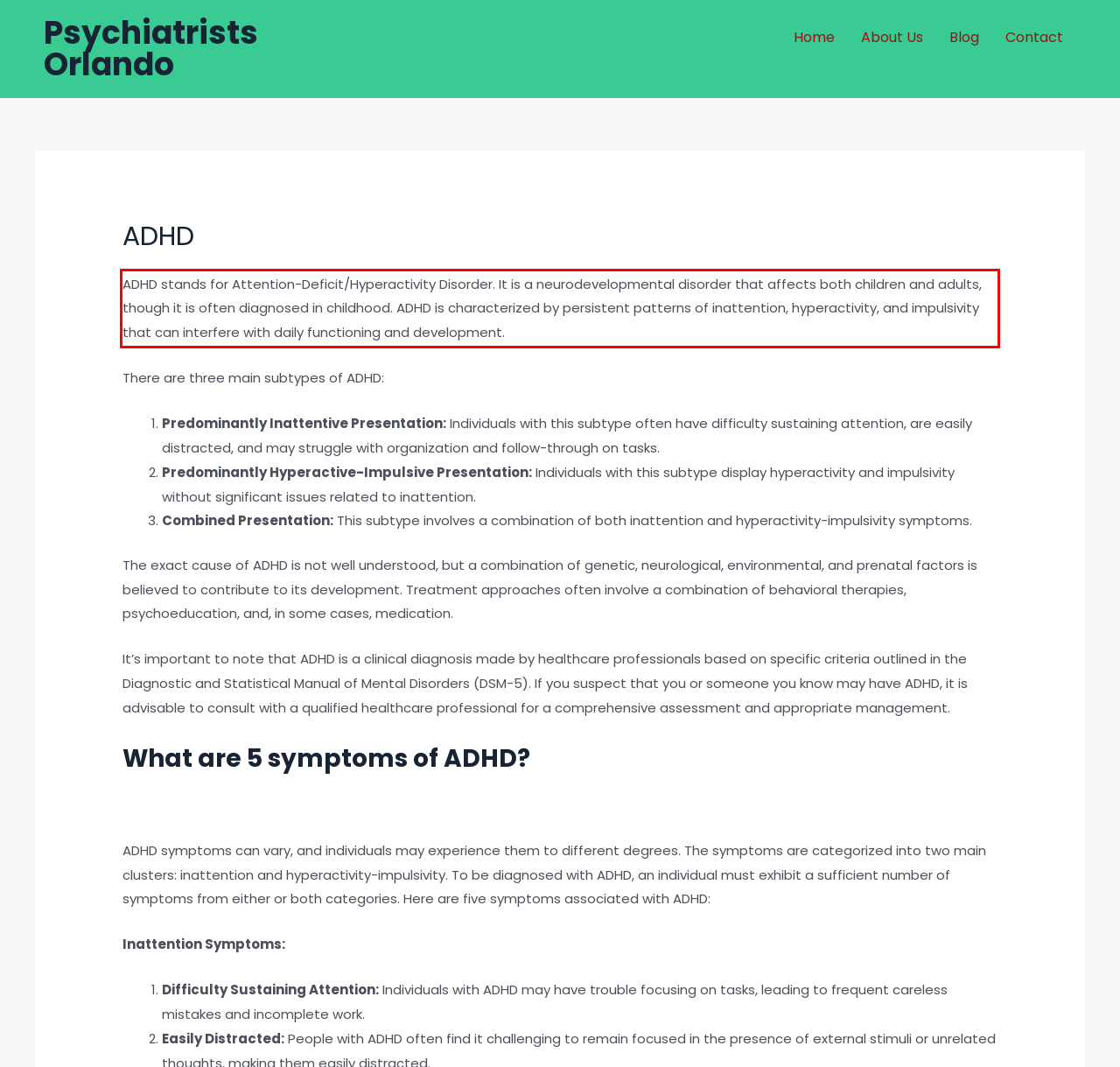Analyze the red bounding box in the provided webpage screenshot and generate the text content contained within.

ADHD stands for Attention-Deficit/Hyperactivity Disorder. It is a neurodevelopmental disorder that affects both children and adults, though it is often diagnosed in childhood. ADHD is characterized by persistent patterns of inattention, hyperactivity, and impulsivity that can interfere with daily functioning and development.